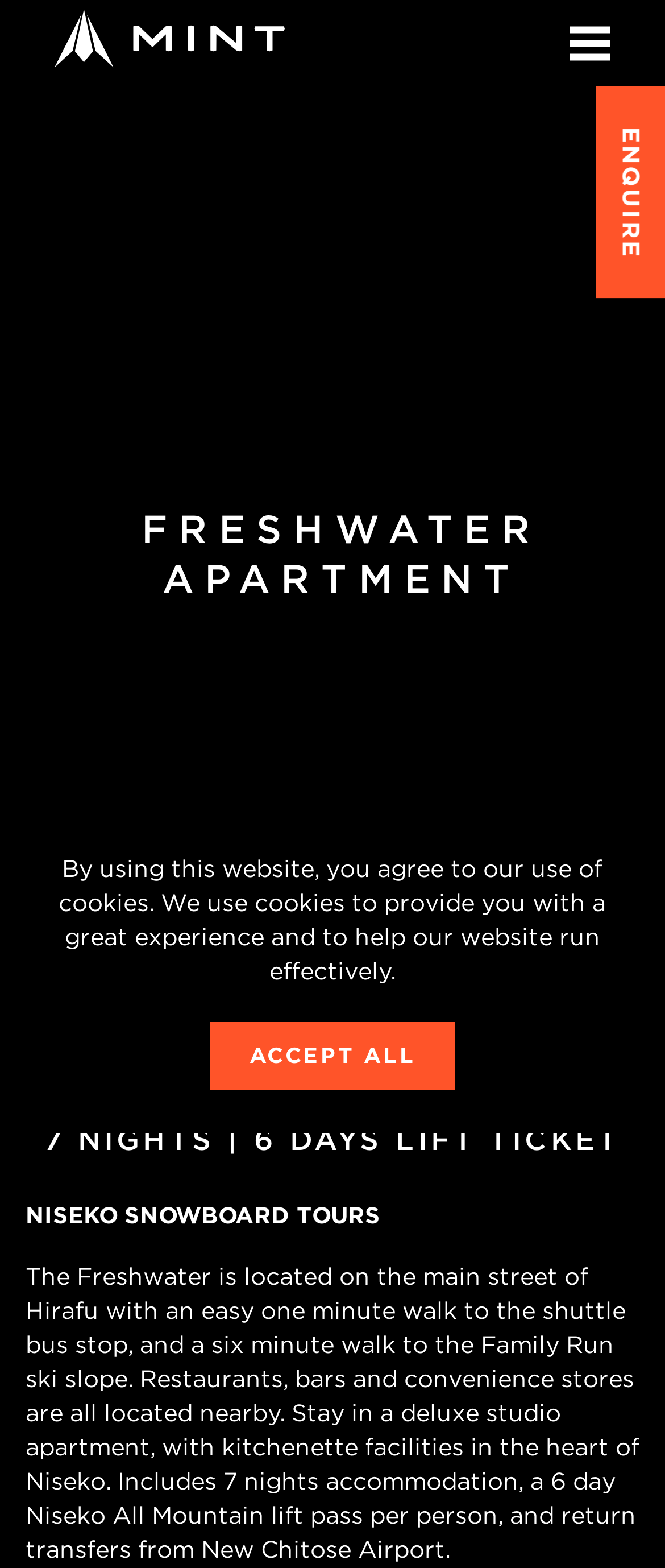Please respond to the question with a concise word or phrase:
What is the distance from the apartment to the Family Run ski slope?

6 minute walk